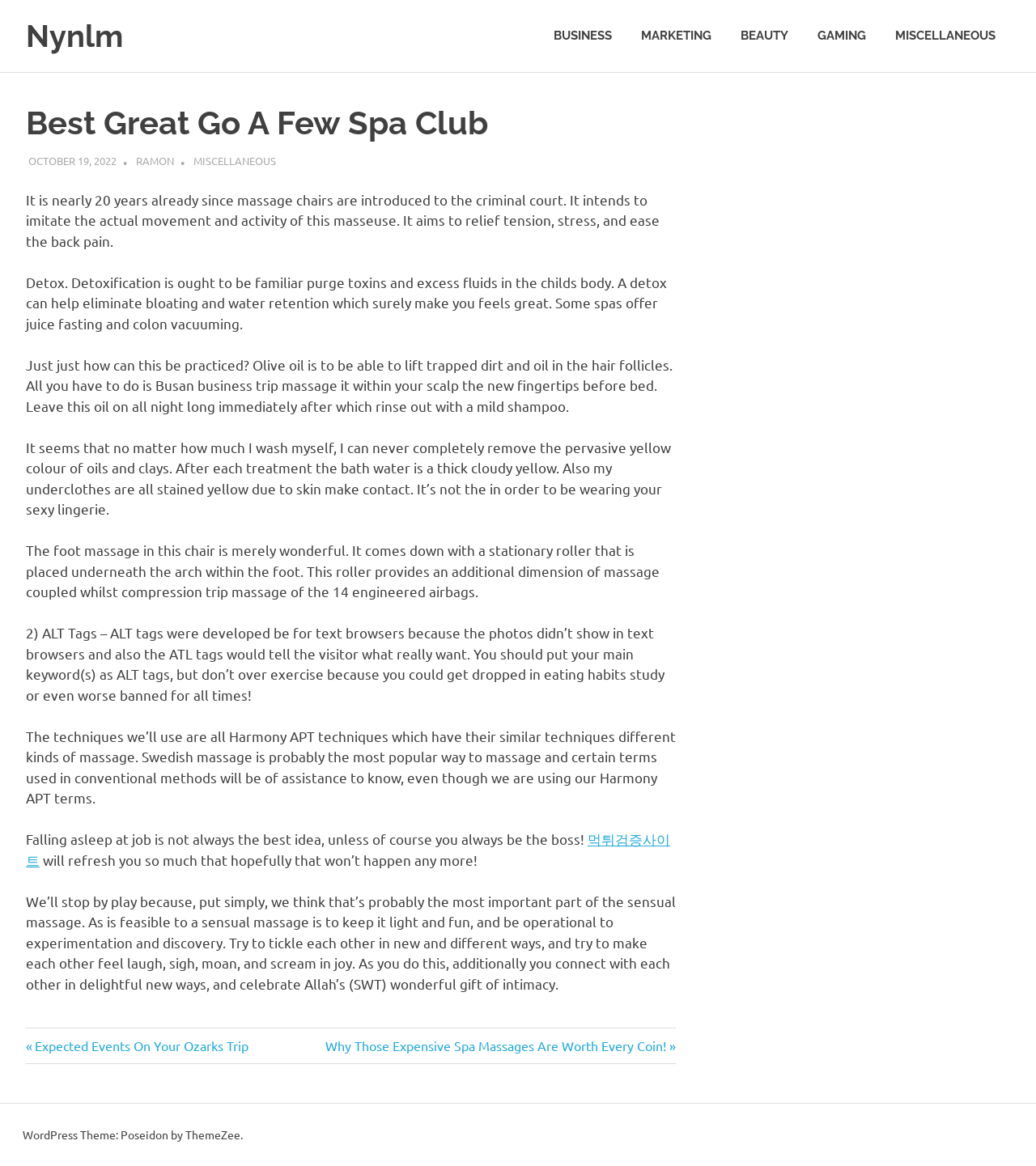Can you look at the image and give a comprehensive answer to the question:
Who is the author of the article?

I found the author of the article by looking at the link element with the text 'RAMON' which is located near the heading element with the text 'Best Great Go A Few Spa Club'.